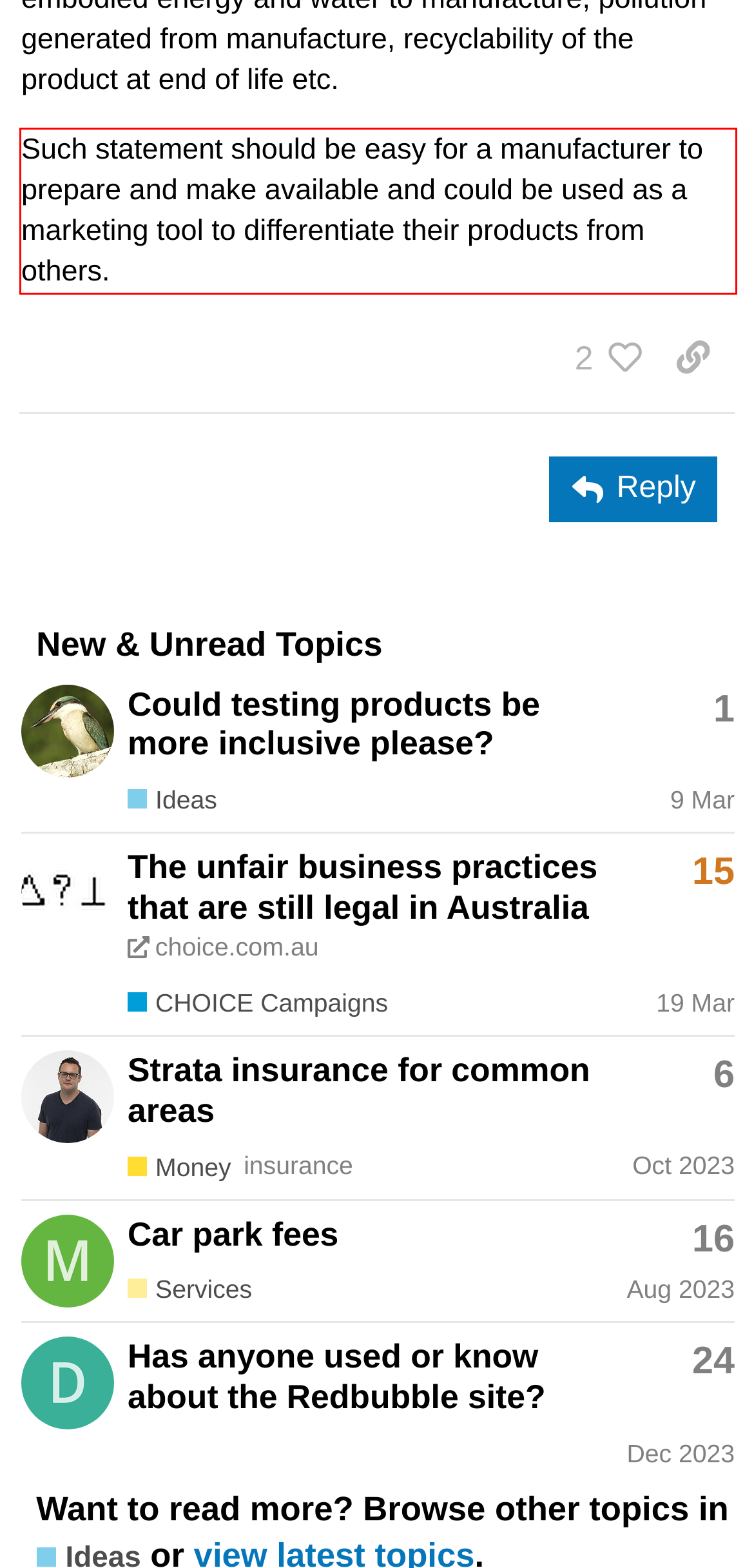Using OCR, extract the text content found within the red bounding box in the given webpage screenshot.

Such statement should be easy for a manufacturer to prepare and make available and could be used as a marketing tool to differentiate their products from others.